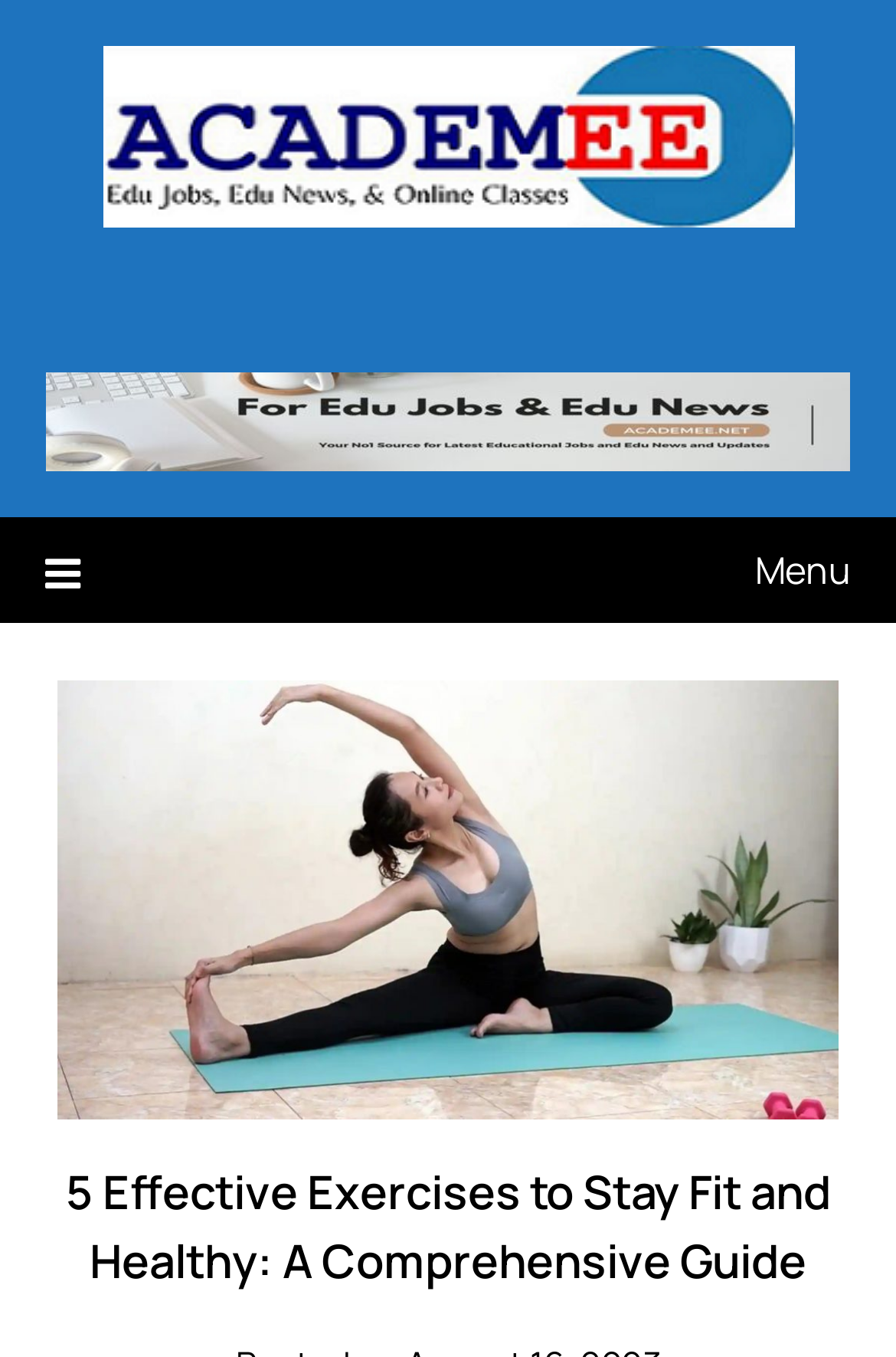Provide the bounding box coordinates for the UI element described in this sentence: "Menu". The coordinates should be four float values between 0 and 1, i.e., [left, top, right, bottom].

[0.05, 0.382, 0.95, 0.46]